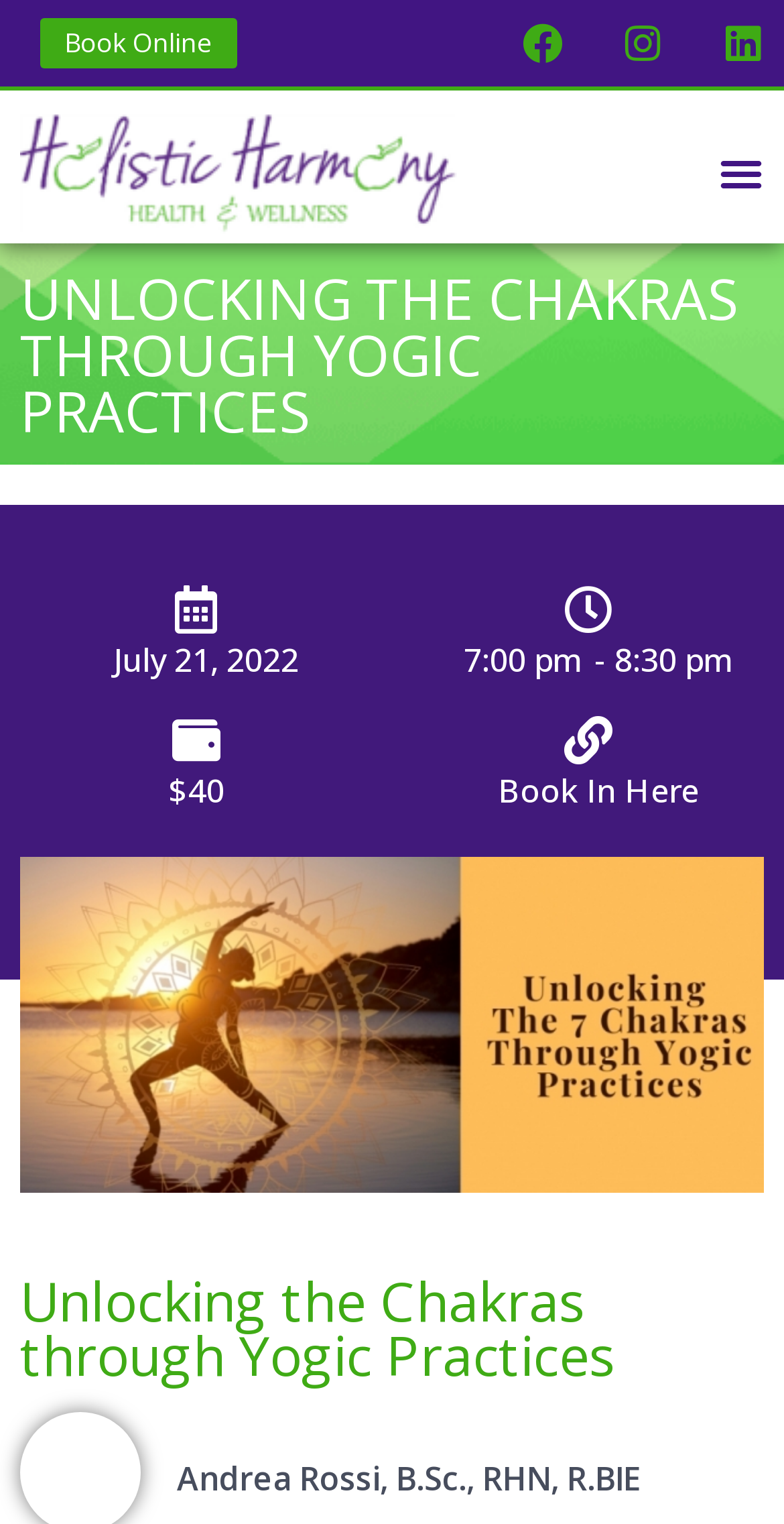What is the date of the workshop?
Please provide a single word or phrase as the answer based on the screenshot.

July 21, 2022